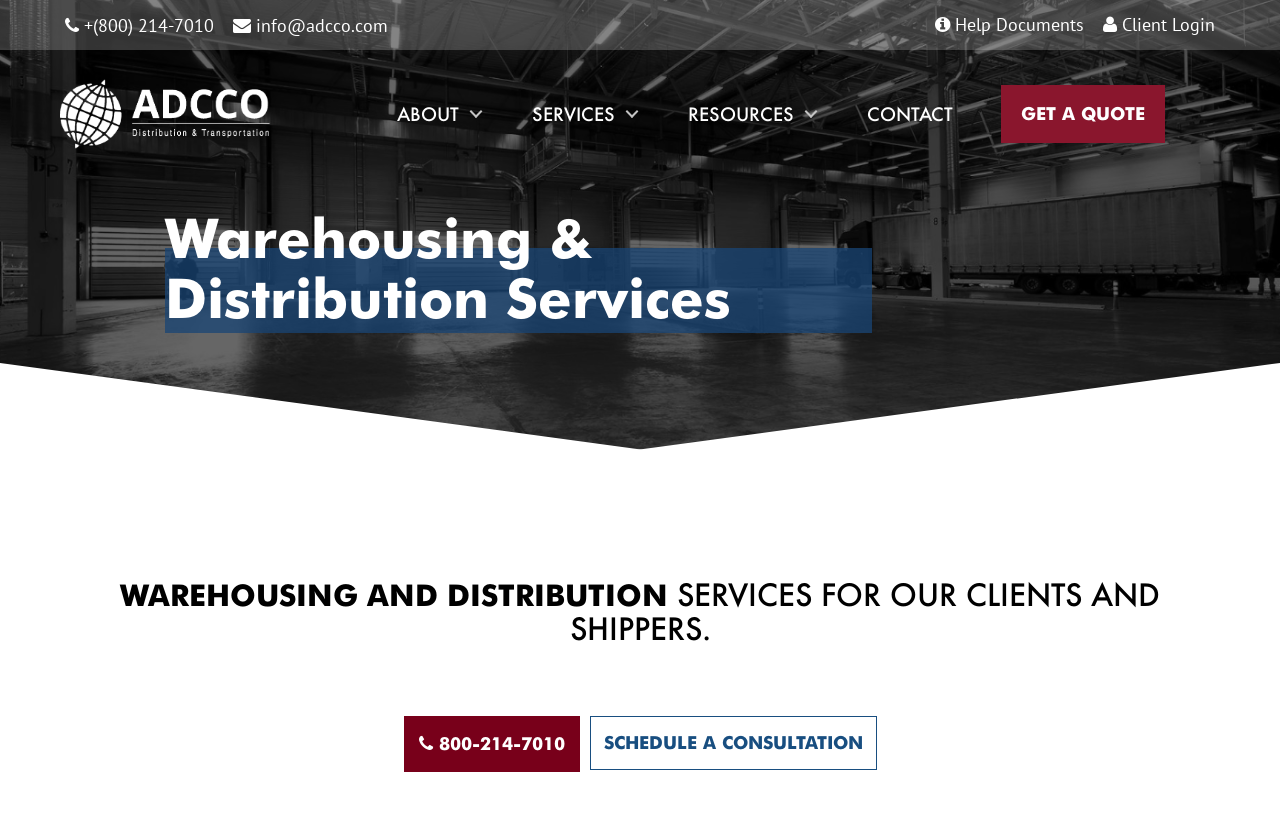Using the provided element description: "Help Documents", identify the bounding box coordinates. The coordinates should be four floats between 0 and 1 in the order [left, top, right, bottom].

[0.73, 0.016, 0.847, 0.043]